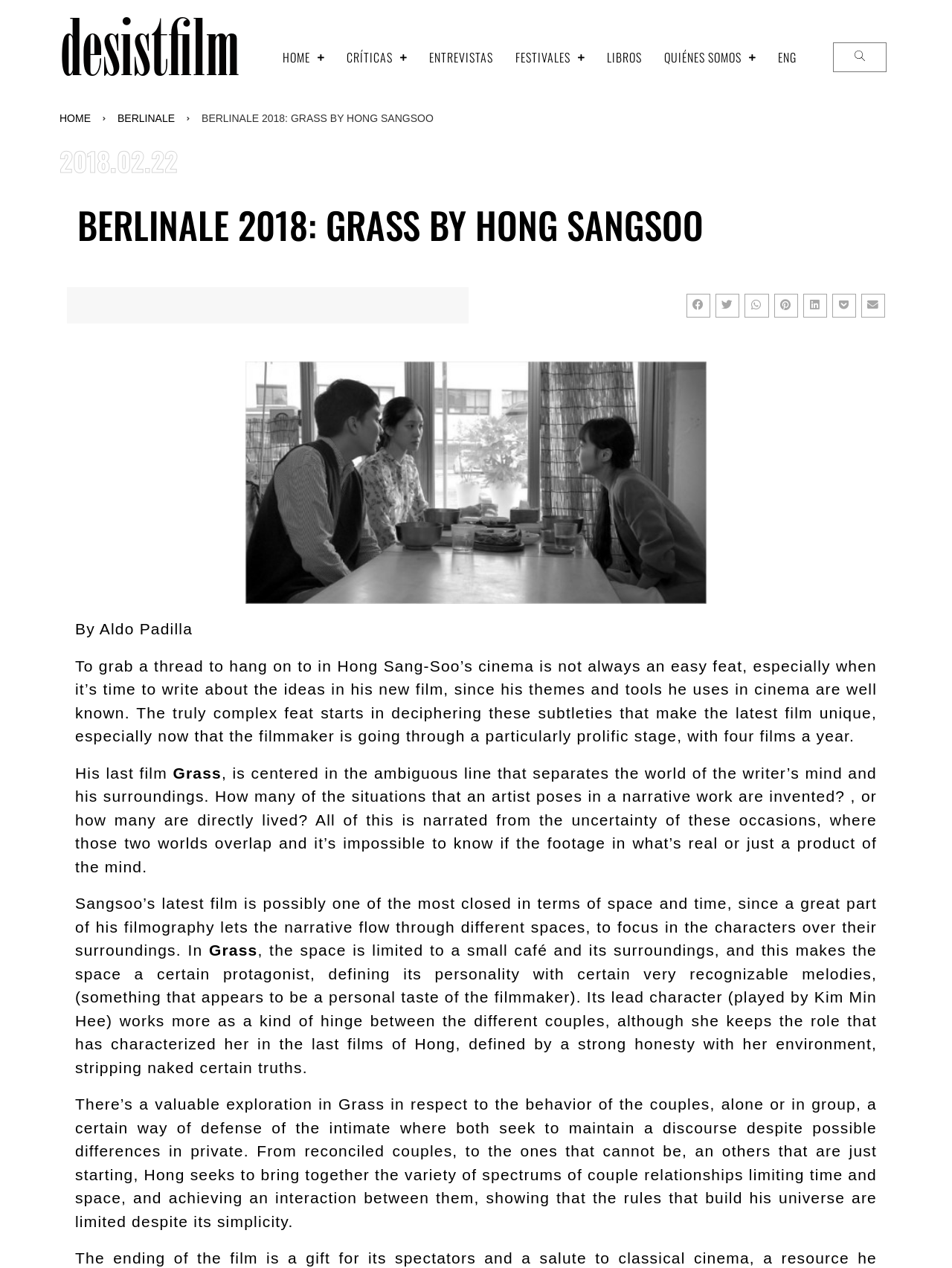Determine the bounding box of the UI component based on this description: "QUIÉNES SOMOS". The bounding box coordinates should be four float values between 0 and 1, i.e., [left, top, right, bottom].

[0.686, 0.033, 0.805, 0.057]